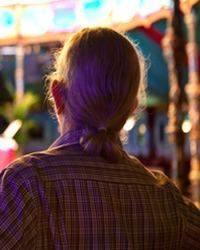What is the atmosphere of the setting?
Refer to the screenshot and answer in one word or phrase.

Gentle